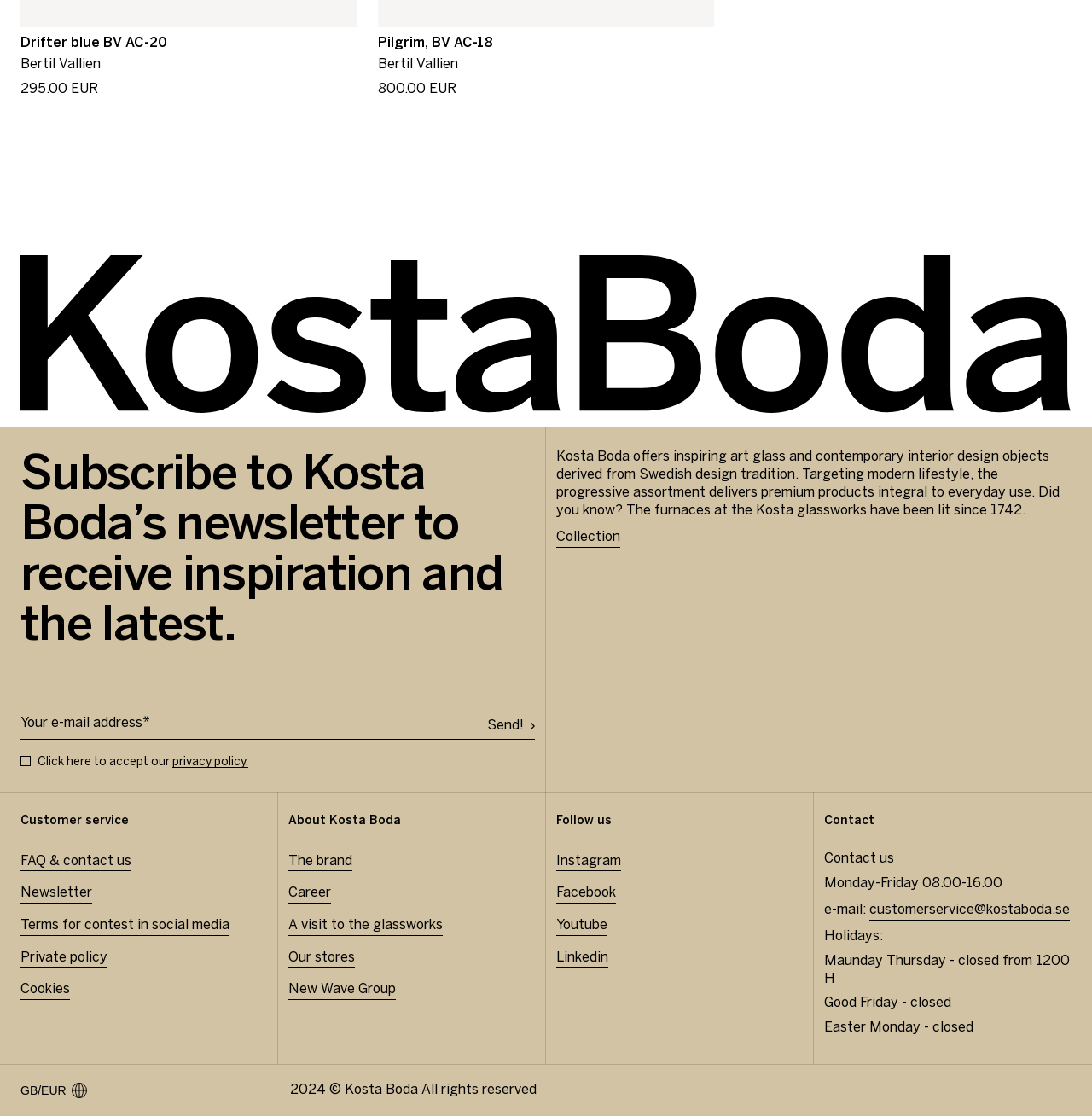Find the bounding box of the UI element described as: "A visit to the glassworks". The bounding box coordinates should be given as four float values between 0 and 1, i.e., [left, top, right, bottom].

[0.264, 0.819, 0.405, 0.838]